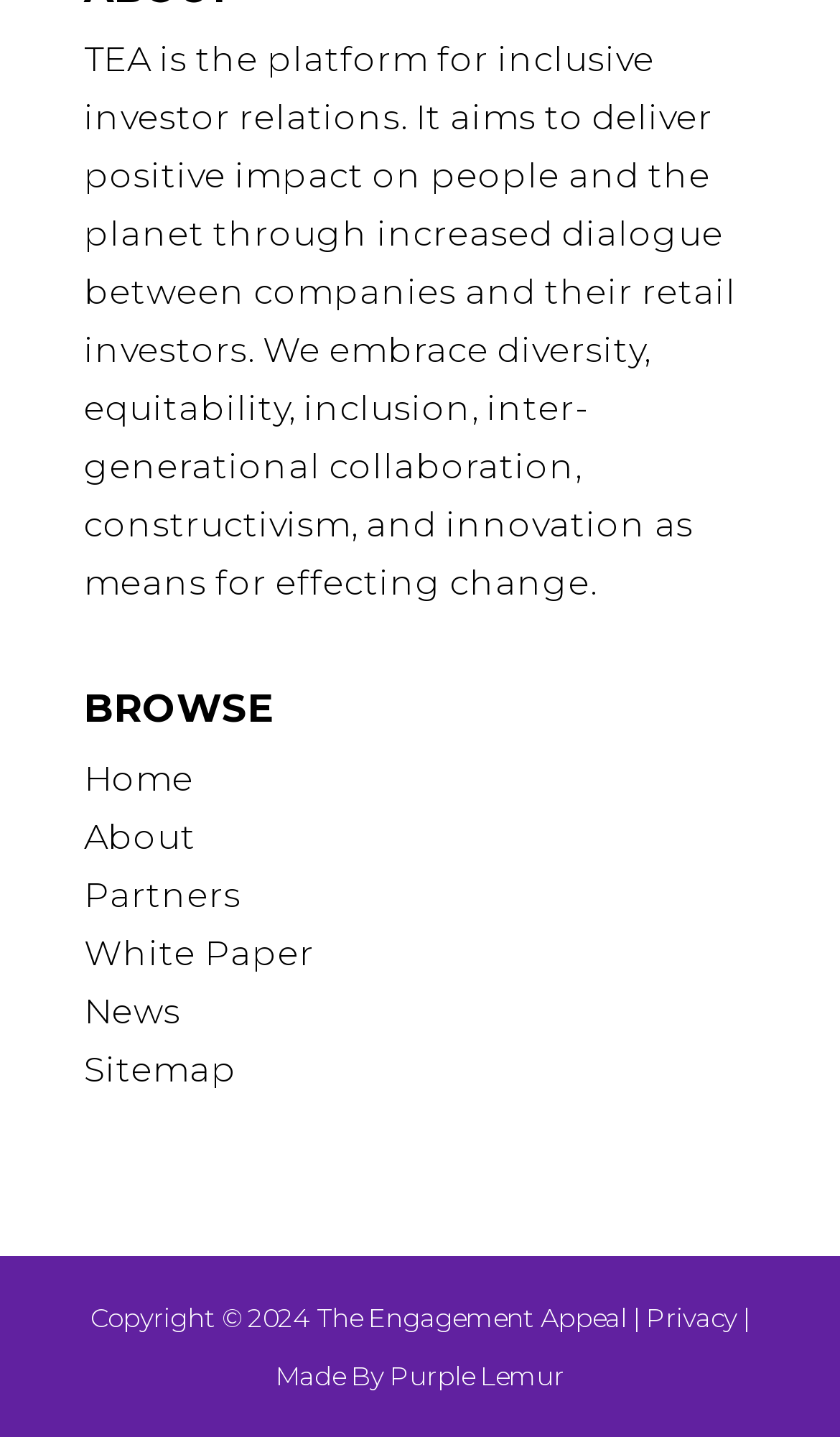What is the purpose of the TEA platform? Examine the screenshot and reply using just one word or a brief phrase.

Inclusive investor relations